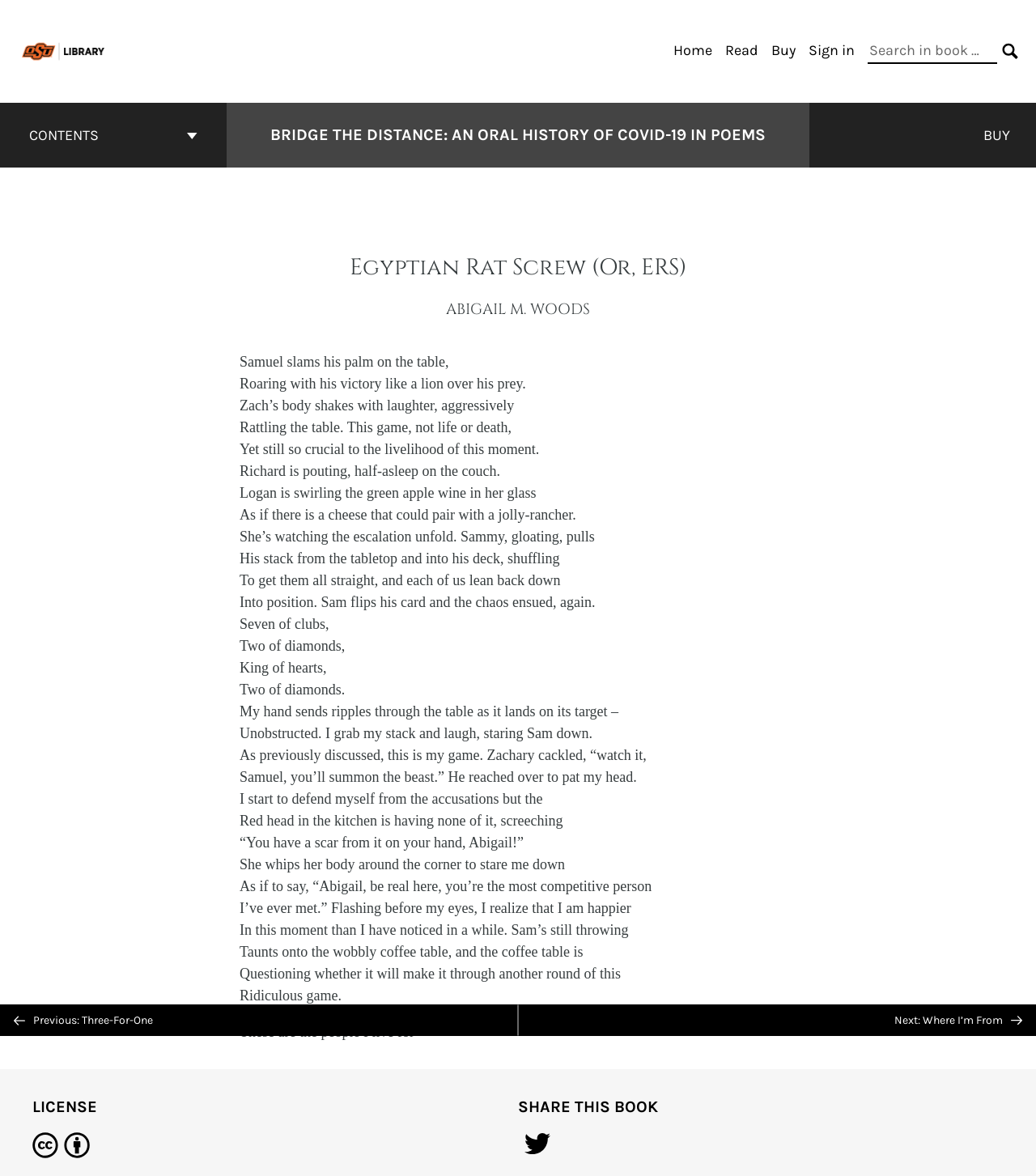Produce an extensive caption that describes everything on the webpage.

This webpage is about a book titled "Egyptian Rat Screw (Or, ERS) – Bridge the Distance: An Oral History of COVID-19 in Poems". At the top left corner, there is a logo for OPEN OKSTATE, accompanied by a link to open it. Next to it, there is a primary navigation menu with links to "Home", "Read", "Buy", and "Sign in". On the right side of the top section, there is a search bar with a search button and a magnifying glass icon.

Below the top section, there is a book contents navigation menu with a button labeled "CONTENTS" and a link to the cover page of the book. The cover page link is accompanied by a heading with the book title. There is also a "BUY" link on the right side of this section.

The main content of the webpage is a poem, which is divided into multiple paragraphs. The poem describes a scene where friends are playing a game together, with vivid descriptions of their actions and emotions. The poem is quite long, with 27 paragraphs in total.

At the bottom of the webpage, there are navigation links to previous and next pages, labeled "Previous: Three-For-One" and "Next: Where I’m From", respectively. There is also a "BACK TO TOP" button. Additionally, there are links to license information and an option to share the book on Twitter.

Throughout the webpage, there are no images except for the logo, icons, and a few decorative images accompanying the links. The overall layout is clean and easy to read, with a focus on the poem's content.